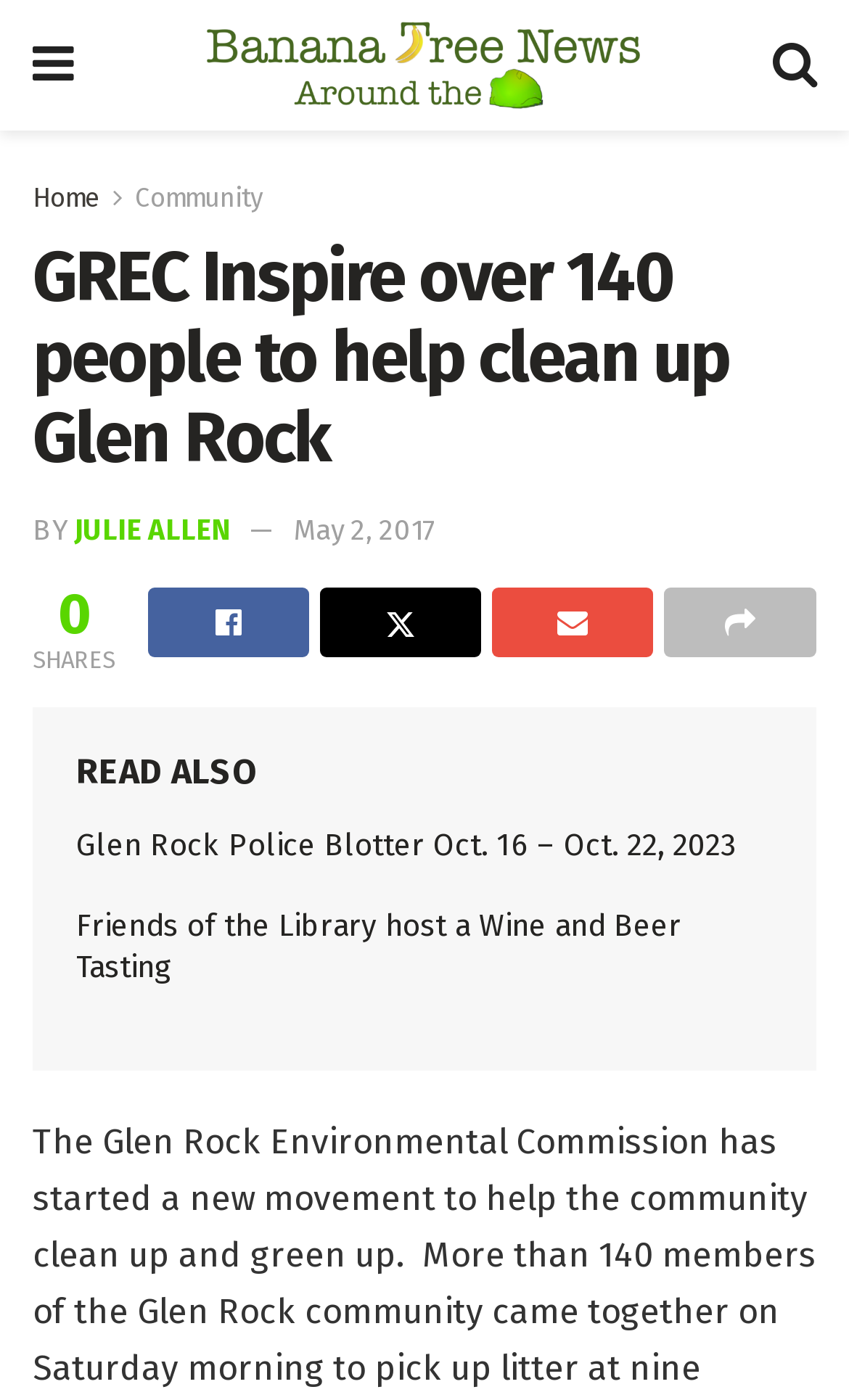Please identify the bounding box coordinates of the element's region that should be clicked to execute the following instruction: "View the Friends of the Library host a Wine and Beer Tasting article". The bounding box coordinates must be four float numbers between 0 and 1, i.e., [left, top, right, bottom].

[0.09, 0.648, 0.803, 0.704]